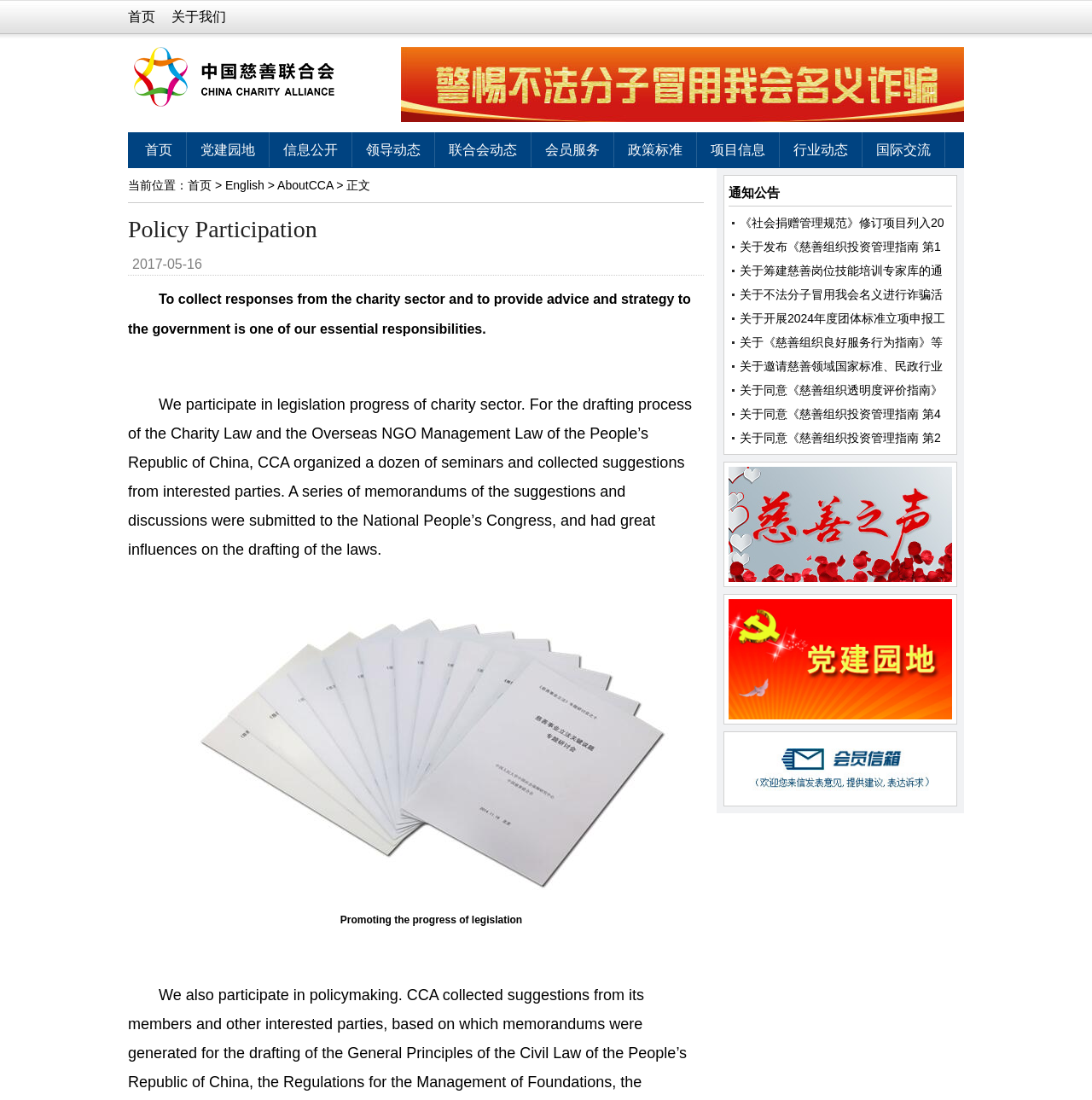Examine the image and give a thorough answer to the following question:
What is the current location?

I determined the current location by looking at the breadcrumb navigation at the top of the page, which shows the path '首页 > English > AboutCCA > 正文'.